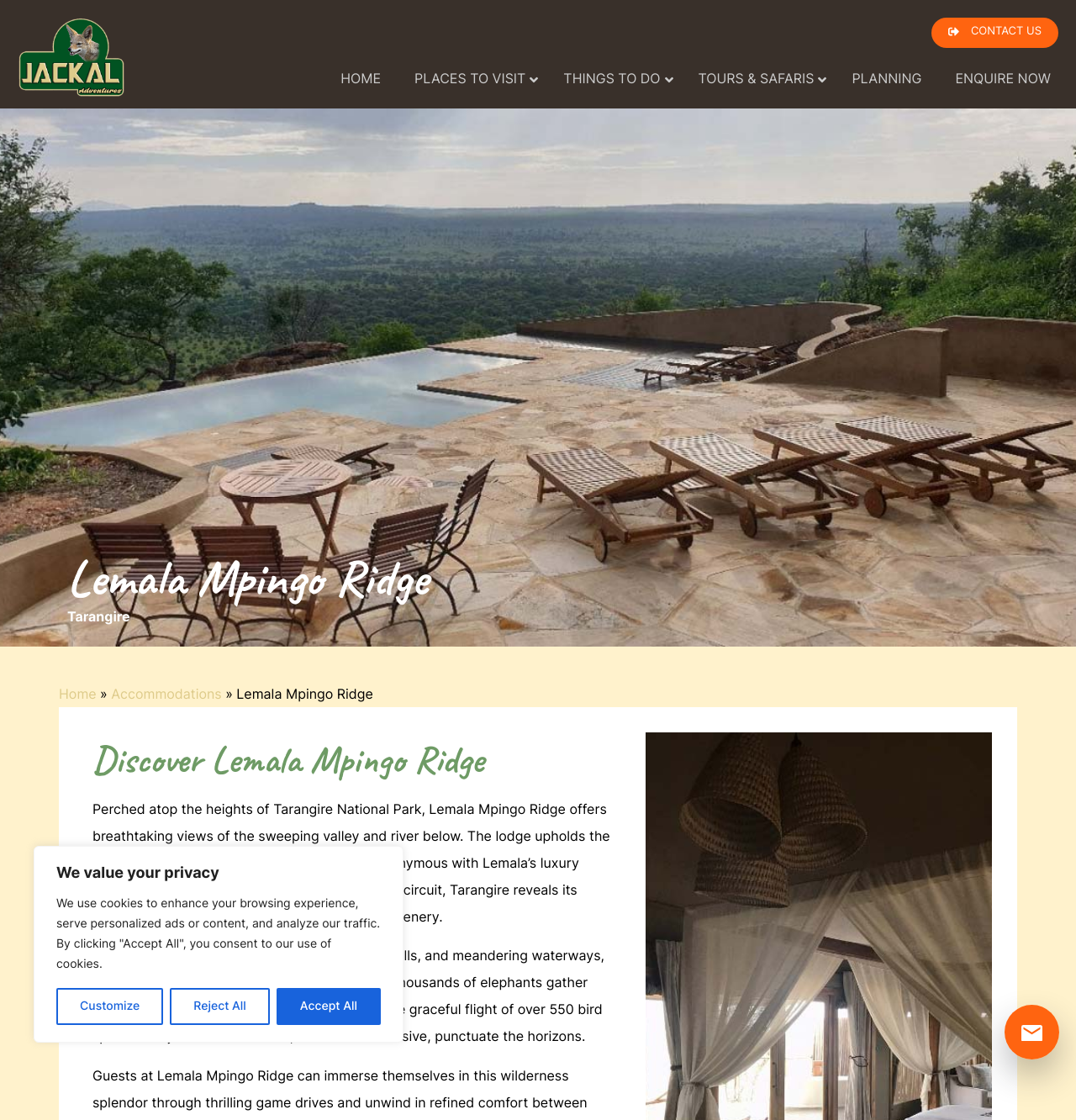Given the description "TOURS & SAFARIS", provide the bounding box coordinates of the corresponding UI element.

[0.633, 0.051, 0.776, 0.089]